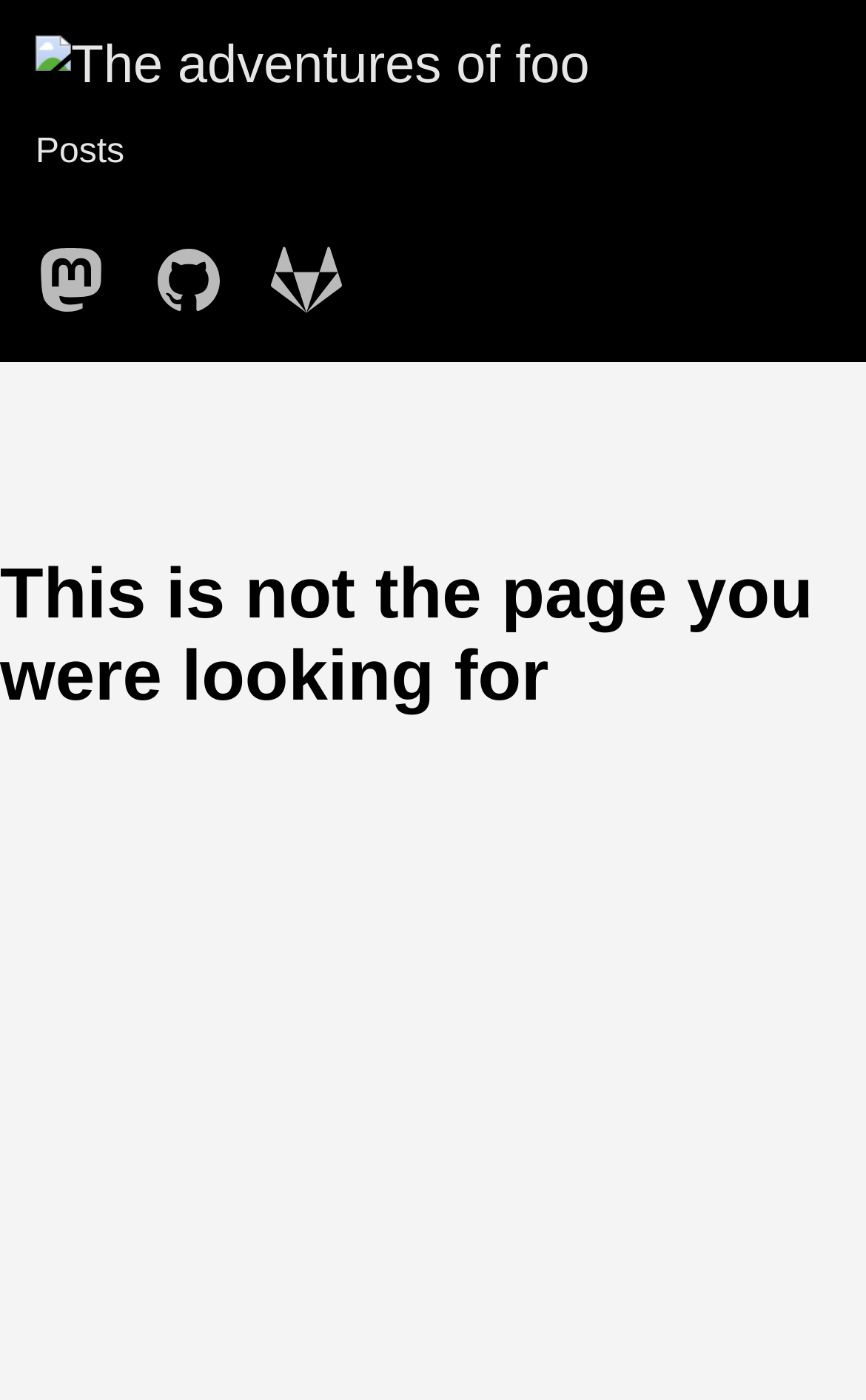What is the text of the article heading?
Utilize the information in the image to give a detailed answer to the question.

I found the article element and its child heading element with the text 'This is not the page you were looking for'.